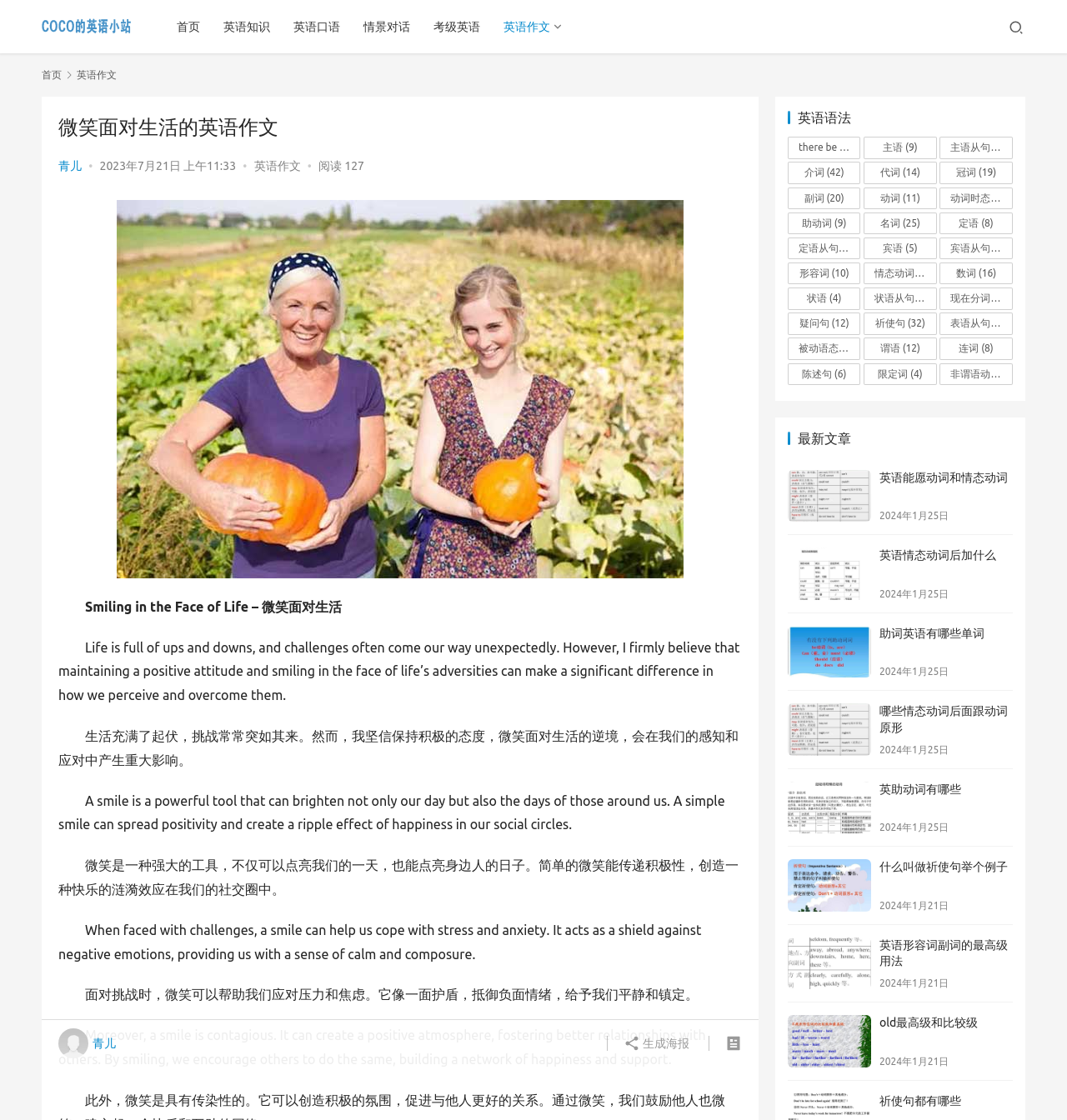Please give a concise answer to this question using a single word or phrase: 
What is the title of the English essay?

Smiling in the Face of Life